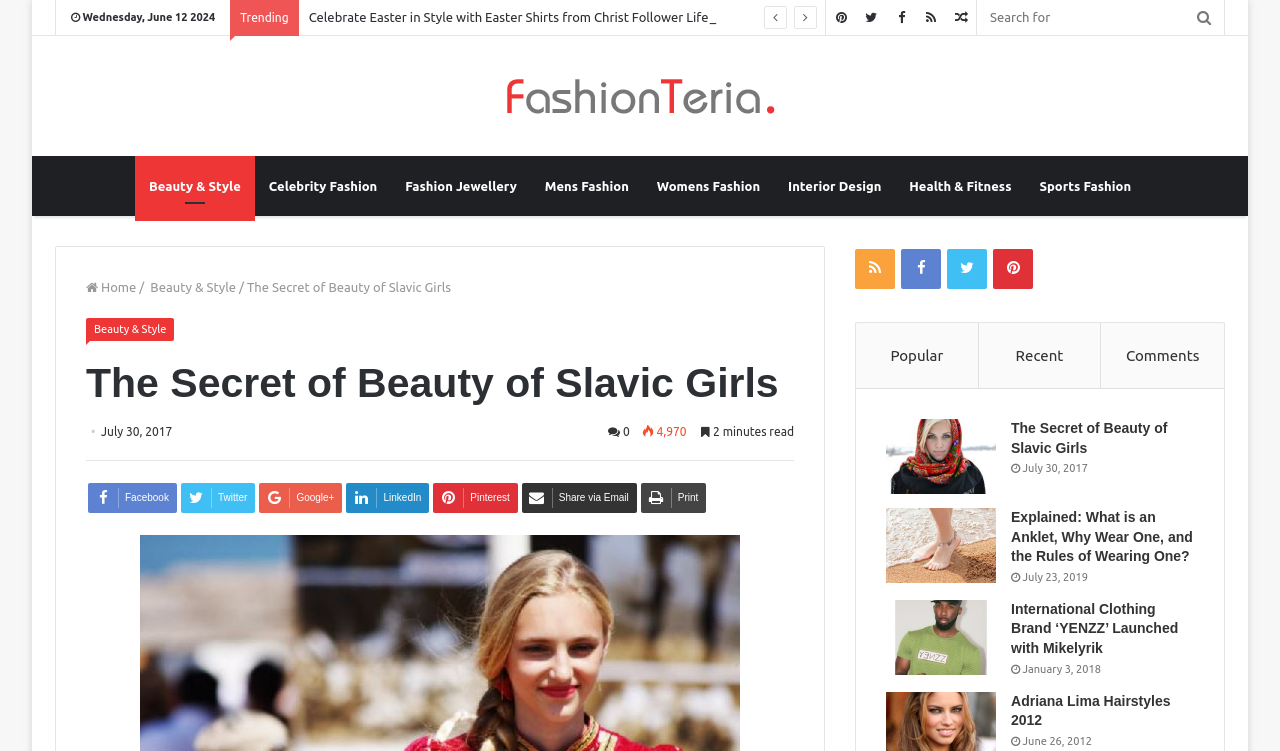Please find the bounding box coordinates of the element that needs to be clicked to perform the following instruction: "Read the article about Slavic Girls". The bounding box coordinates should be four float numbers between 0 and 1, represented as [left, top, right, bottom].

[0.692, 0.558, 0.778, 0.658]